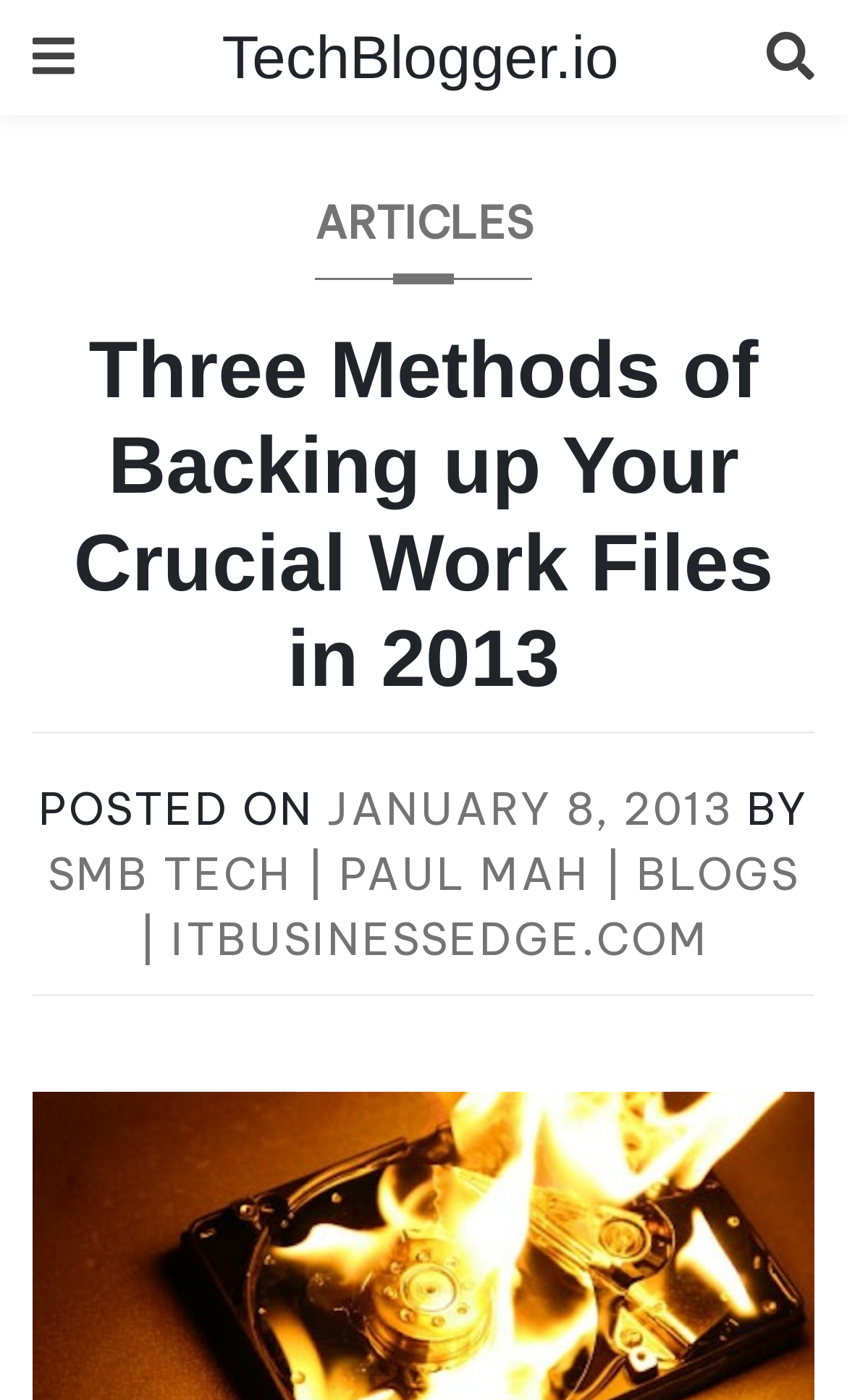Using details from the image, please answer the following question comprehensively:
What is the author of the blog post?

I looked at the link element with the text 'SMB TECH | PAUL MAH | BLOGS | ITBUSINESSEDGE.COM' which is a child of the HeaderAsNonLandmark element, indicating that it is the author of the blog post.